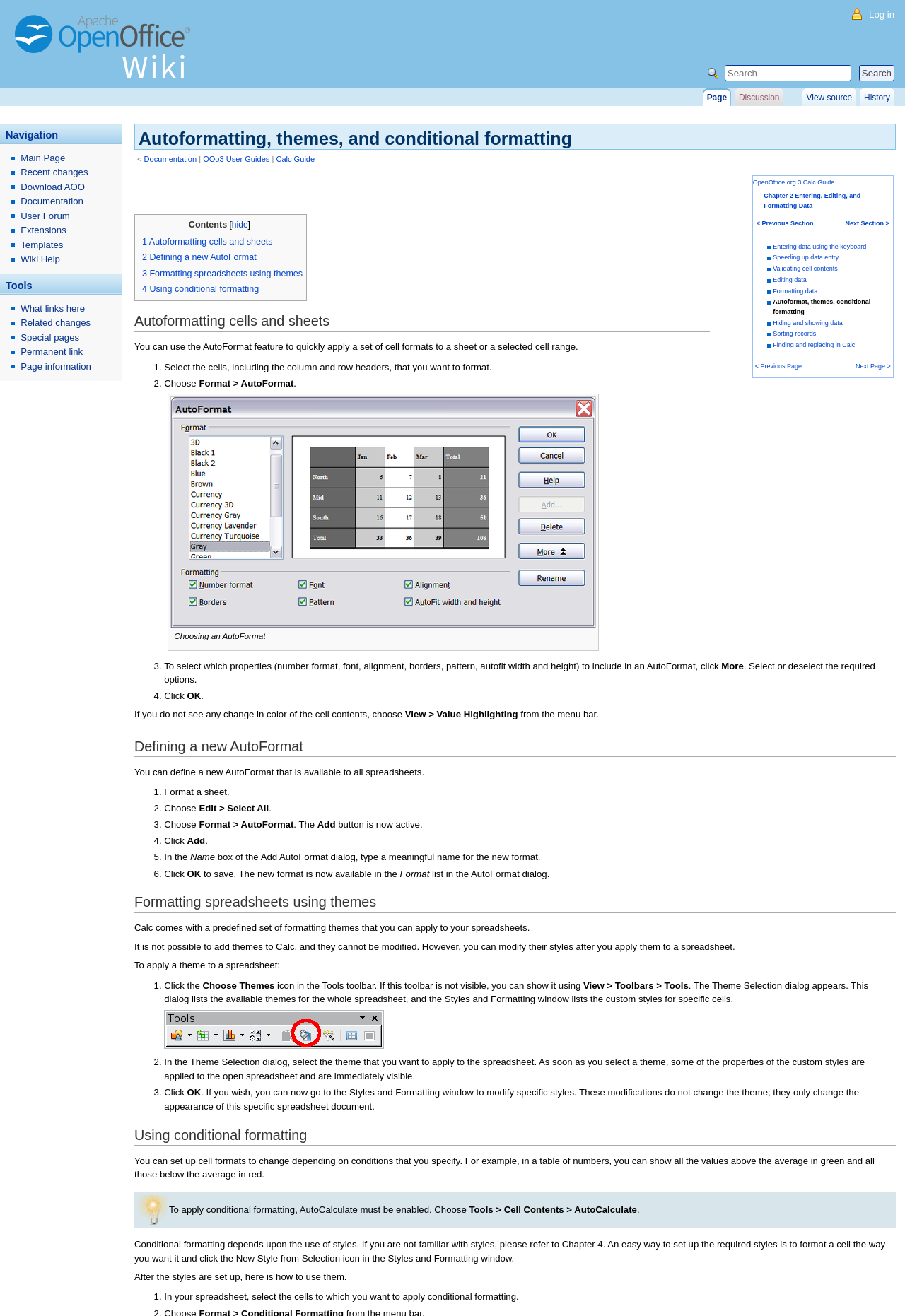How do you select which properties to include in an AutoFormat?
Based on the image, answer the question with as much detail as possible.

To select which properties (number format, font, alignment, borders, pattern, autofit width and height) to include in an AutoFormat, click 'More' and then select or deselect the required options, as described in the webpage content.